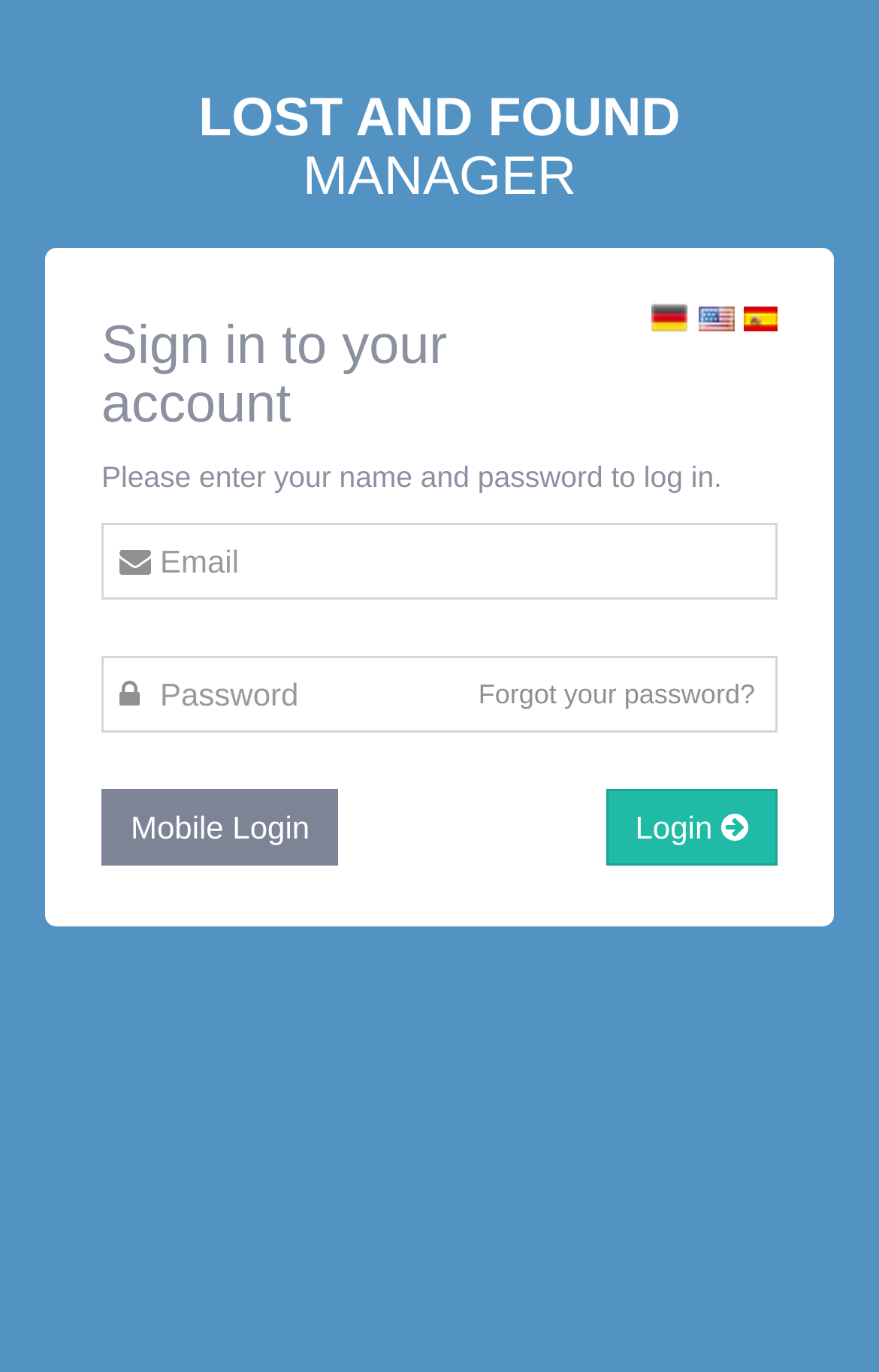Answer the question with a brief word or phrase:
How many textboxes are there?

2